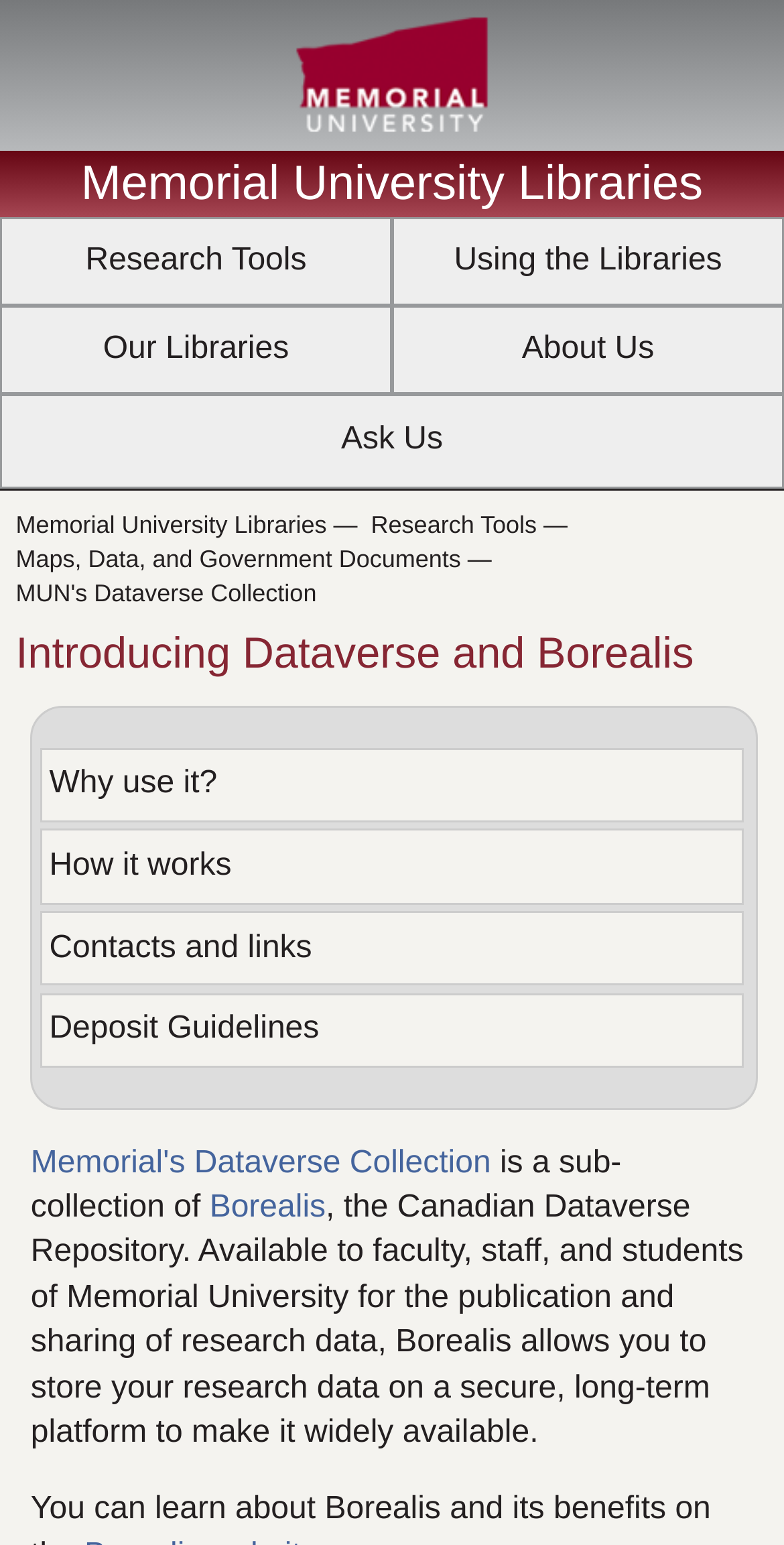Locate the bounding box coordinates of the area you need to click to fulfill this instruction: 'Explore MUN's Dataverse Collection'. The coordinates must be in the form of four float numbers ranging from 0 to 1: [left, top, right, bottom].

[0.02, 0.375, 0.404, 0.393]